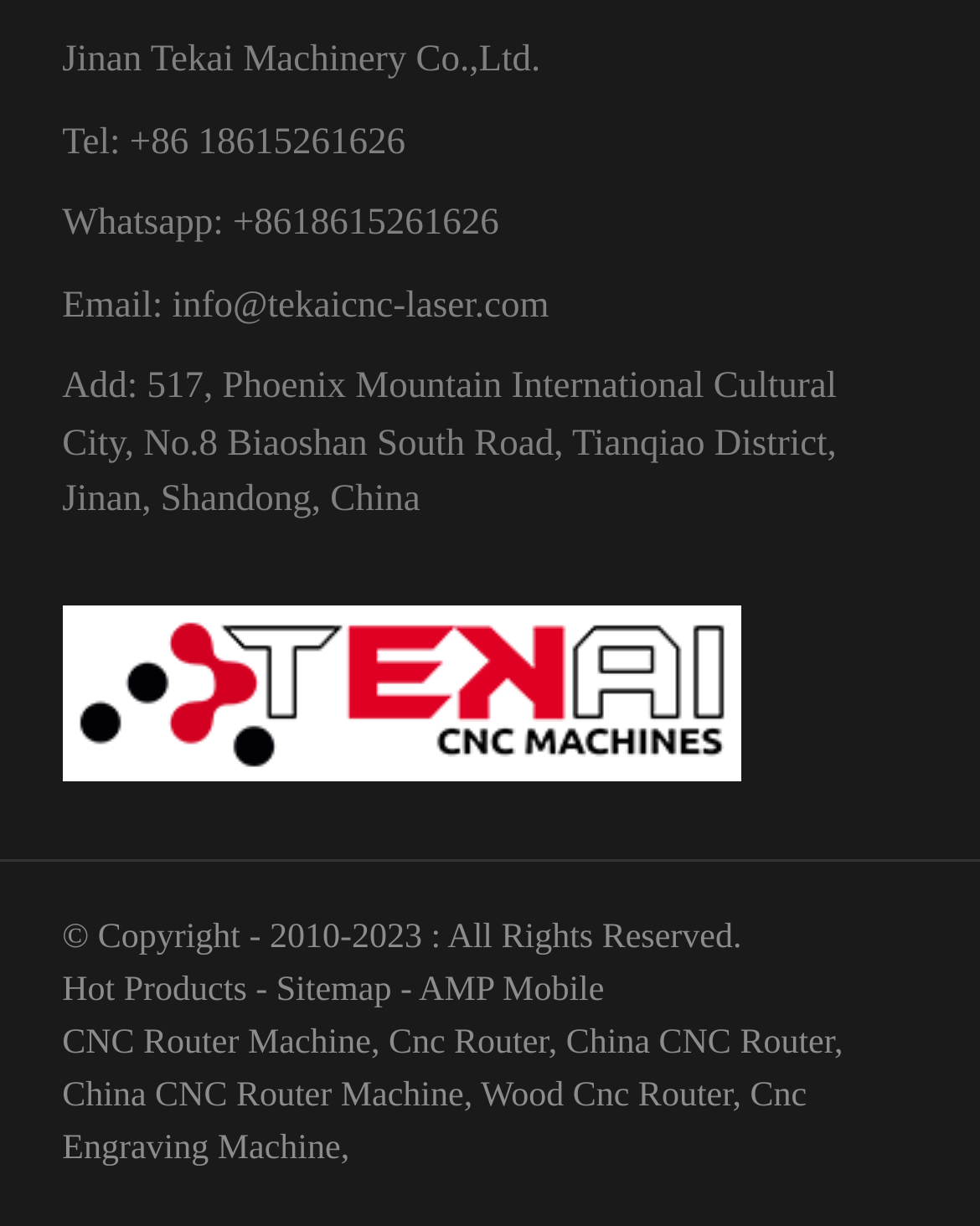Point out the bounding box coordinates of the section to click in order to follow this instruction: "learn about CNC router machine".

[0.063, 0.835, 0.379, 0.866]